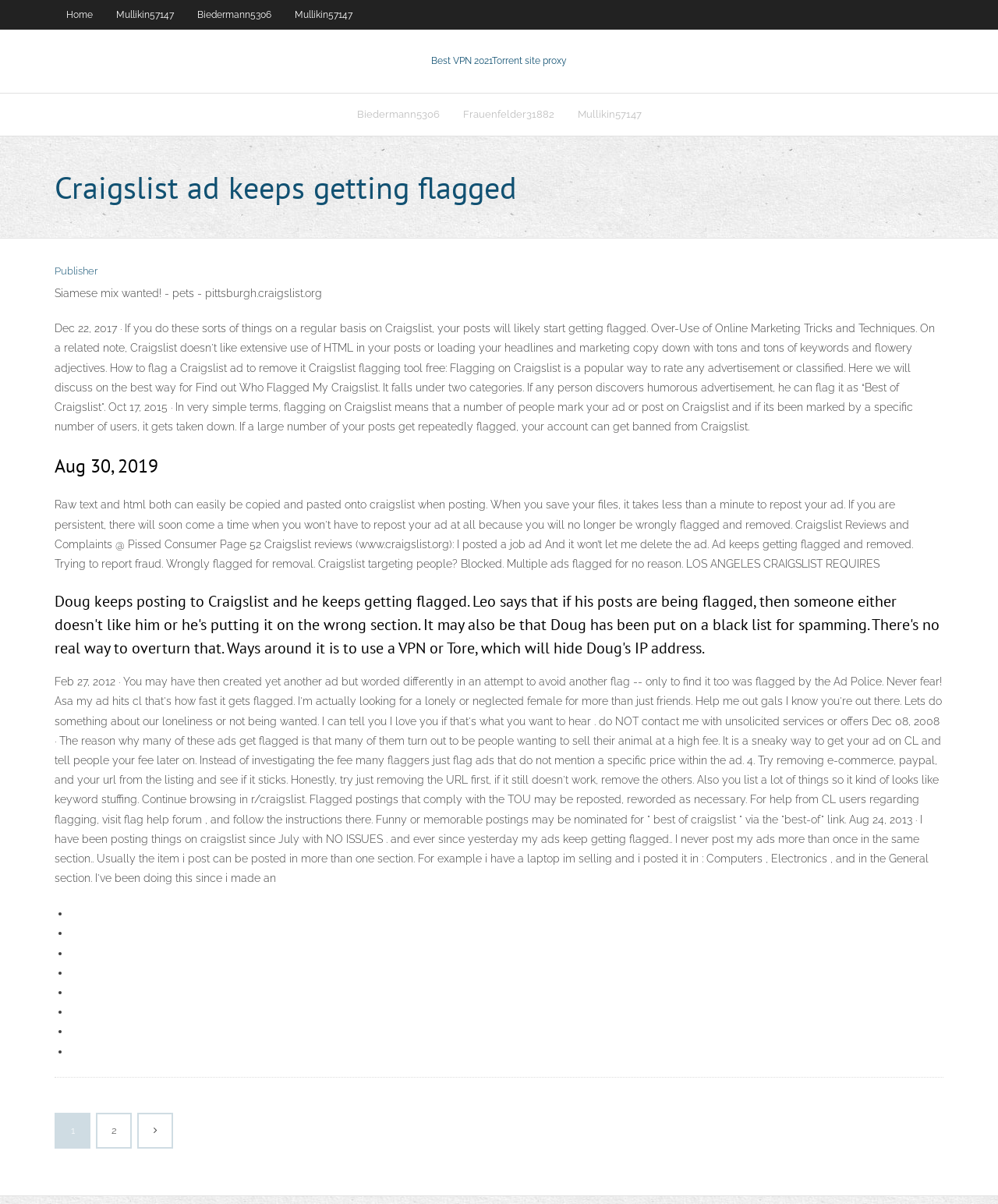Locate the bounding box coordinates of the item that should be clicked to fulfill the instruction: "Click on the 'Best VPN 2021Torrent site proxy' link".

[0.432, 0.046, 0.568, 0.055]